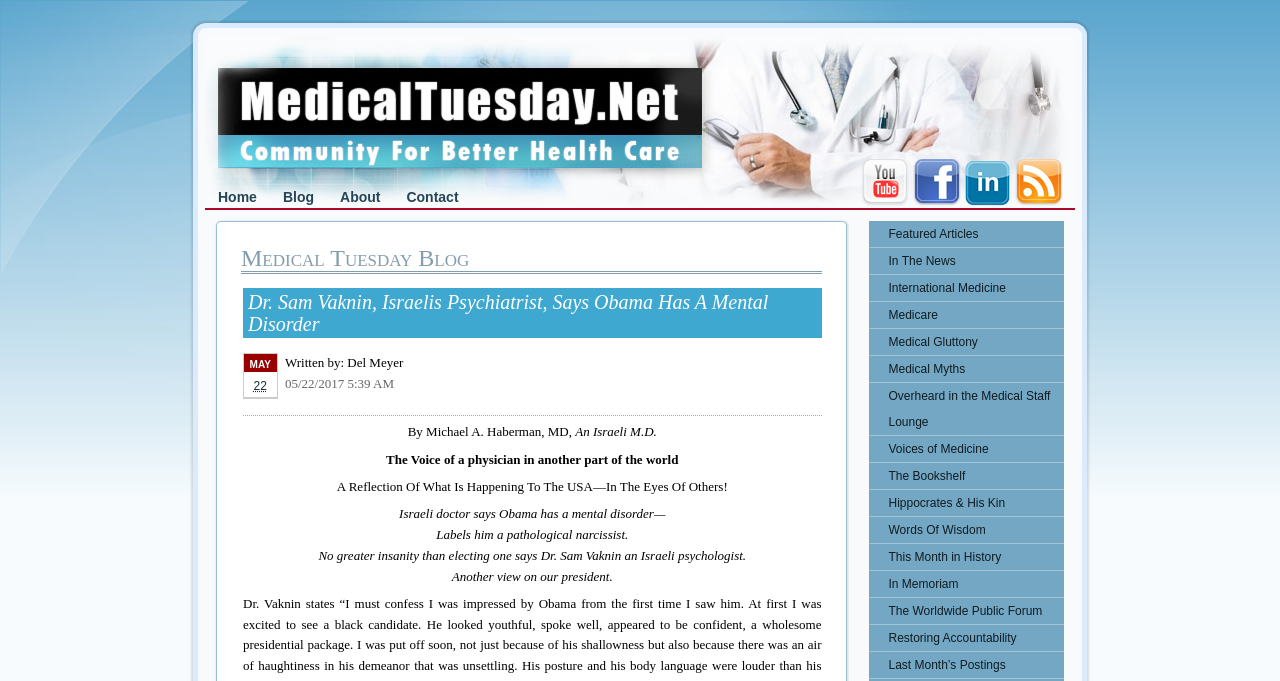Highlight the bounding box coordinates of the element you need to click to perform the following instruction: "Check Accessibility statement."

None